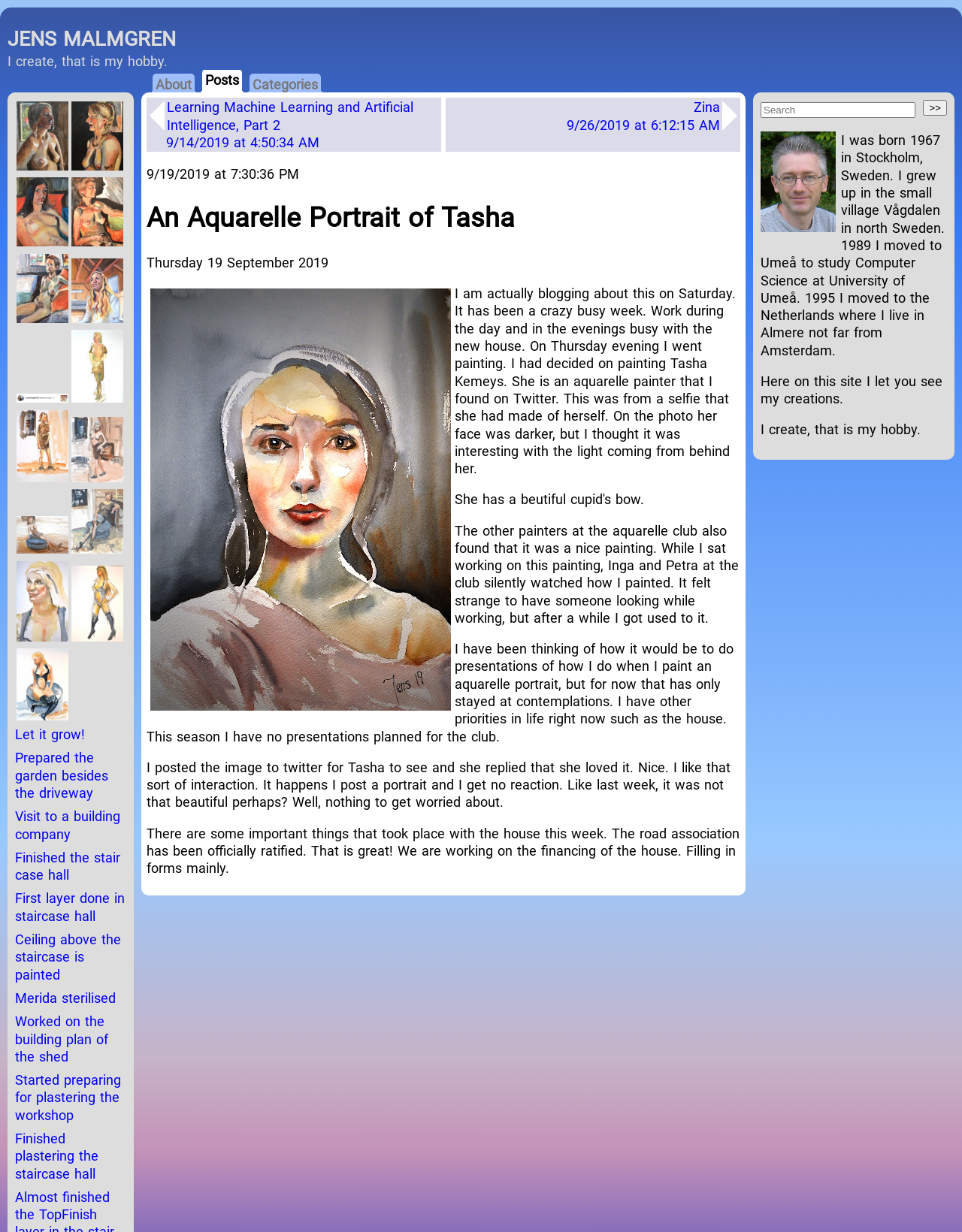What is the author's plan for presenting aquarelle portraits?
Please use the image to deliver a detailed and complete answer.

The author is contemplating presenting aquarelle portraits, but has not yet planned any presentations, as stated in the text 'I have been thinking of how it would be to do presentations of how I do when I paint an aquarelle portrait, but for now that has only stayed at contemplations.'